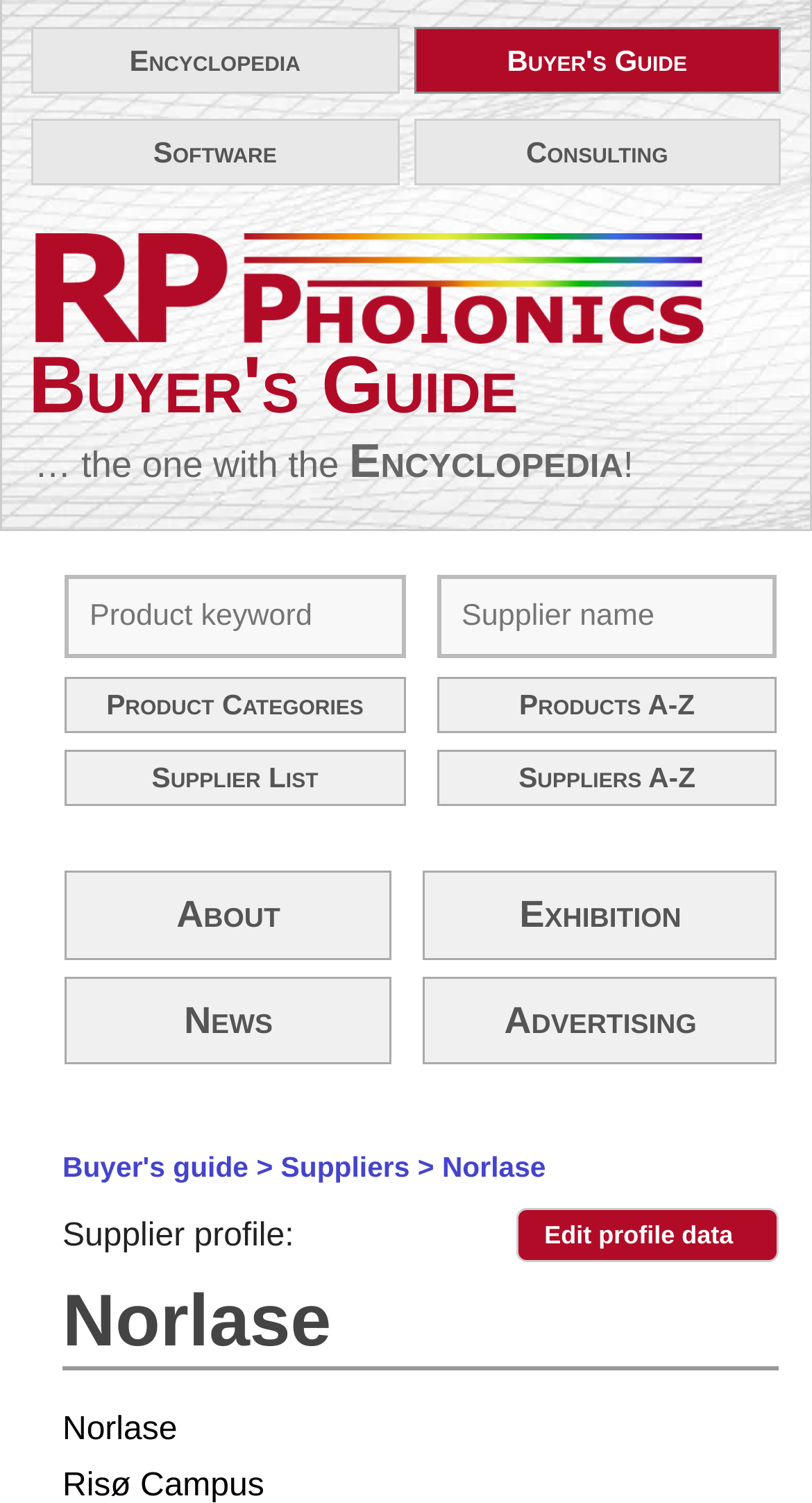Determine the bounding box coordinates of the target area to click to execute the following instruction: "Go to Buyer's Guide."

[0.624, 0.029, 0.846, 0.051]